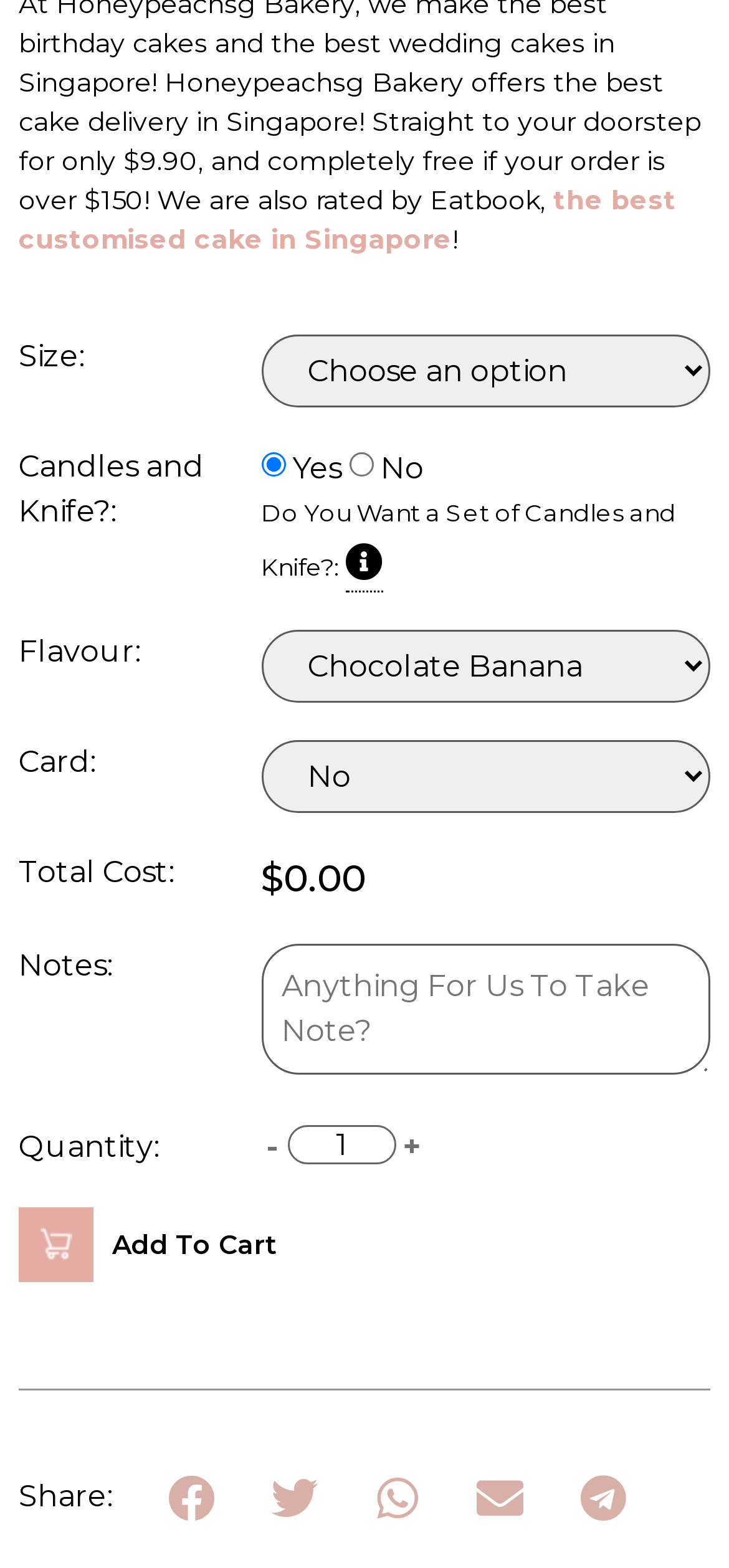What is the purpose of the '-' button?
Give a comprehensive and detailed explanation for the question.

The '-' button is located next to the quantity spinbutton, and its purpose is to decrease the quantity of the product. This can be inferred by its position and the fact that it is a minus sign.